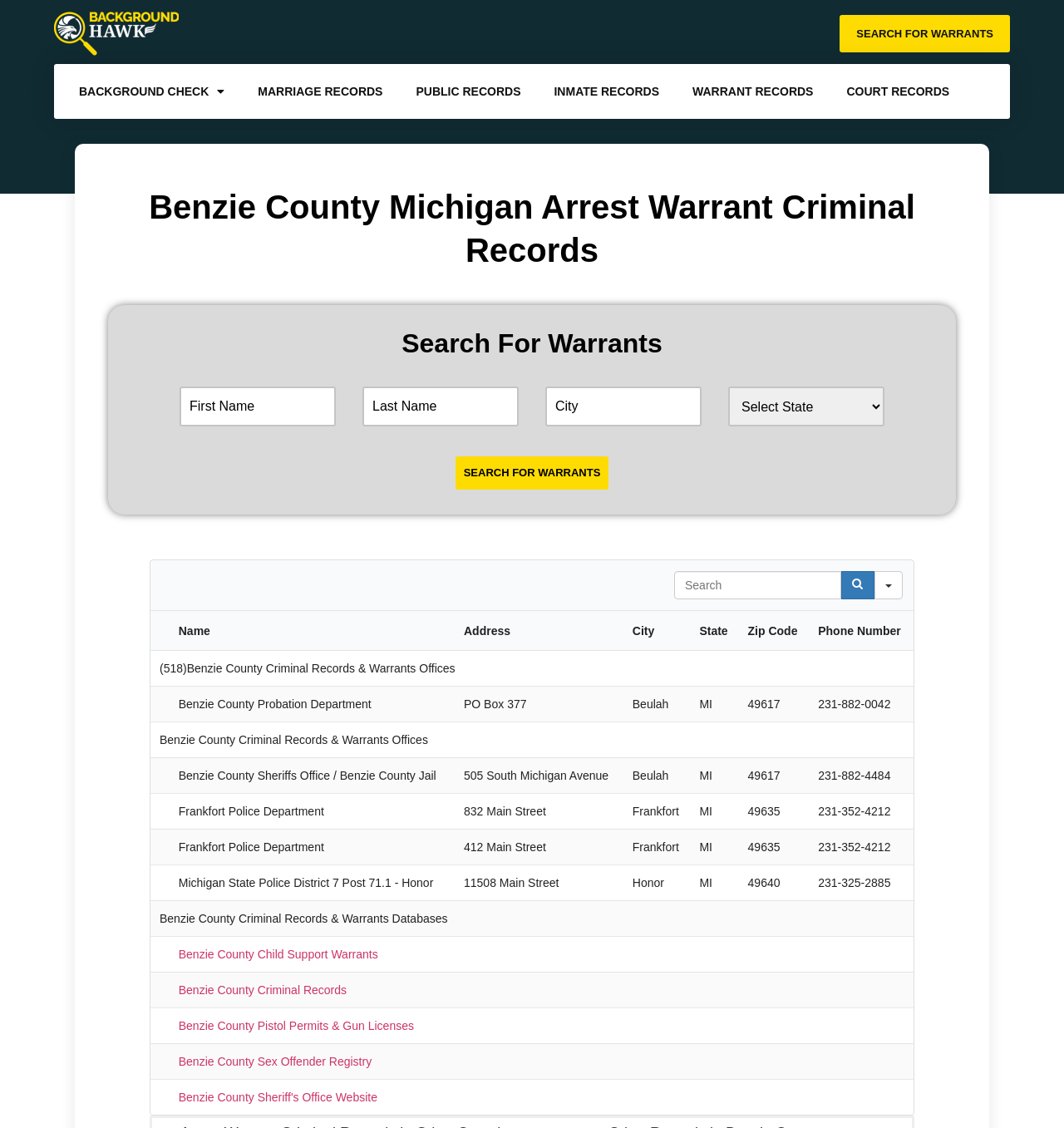Locate the bounding box coordinates of the area you need to click to fulfill this instruction: 'Enter first name'. The coordinates must be in the form of four float numbers ranging from 0 to 1: [left, top, right, bottom].

[0.169, 0.343, 0.316, 0.378]